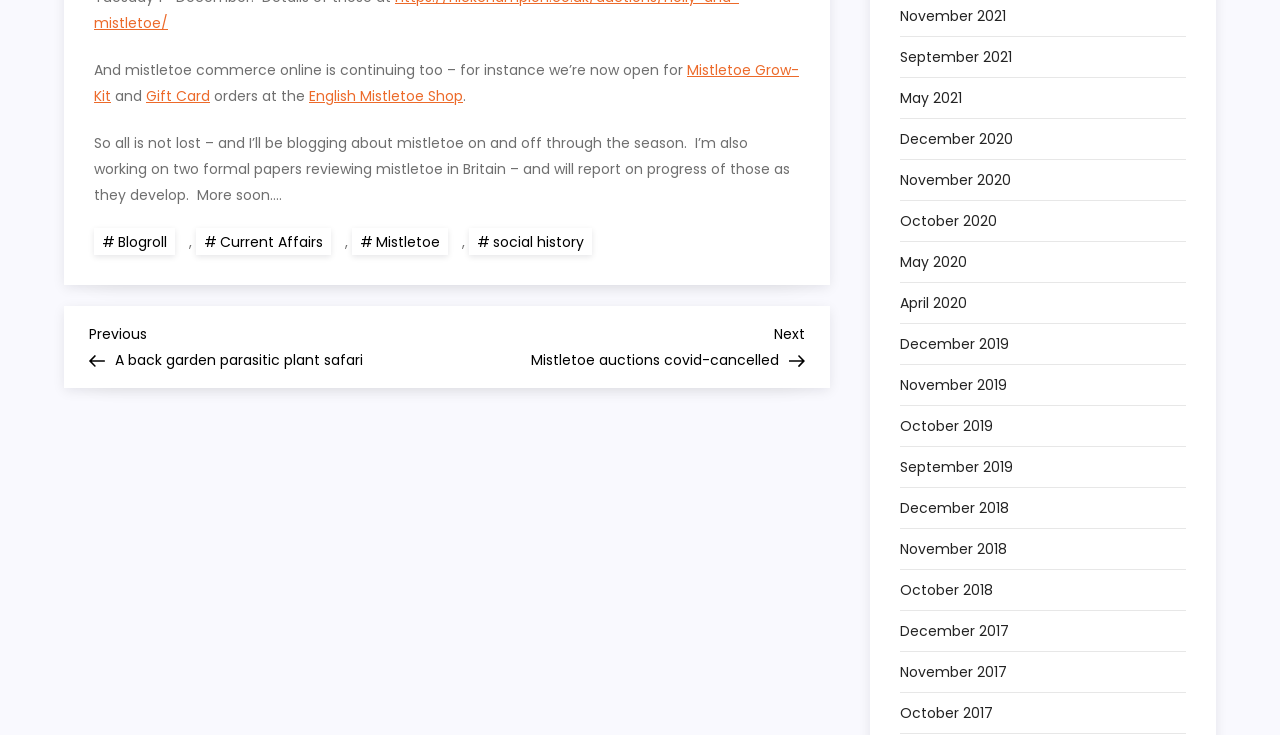Provide the bounding box coordinates, formatted as (top-left x, top-left y, bottom-right x, bottom-right y), with all values being floating point numbers between 0 and 1. Identify the bounding box of the UI element that matches the description: HonestGuider

None